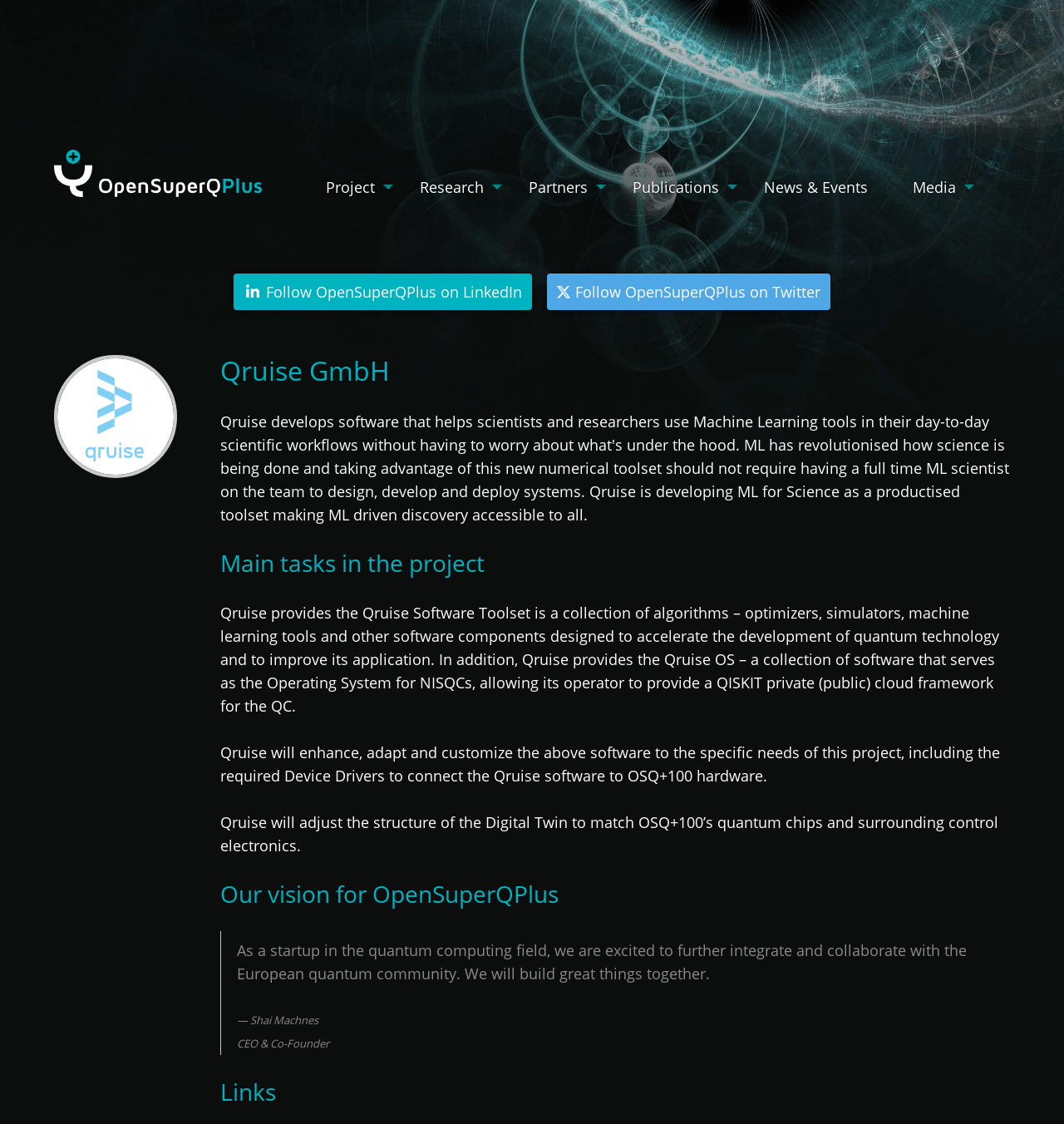Mark the bounding box of the element that matches the following description: "News & Events".

[0.697, 0.153, 0.837, 0.179]